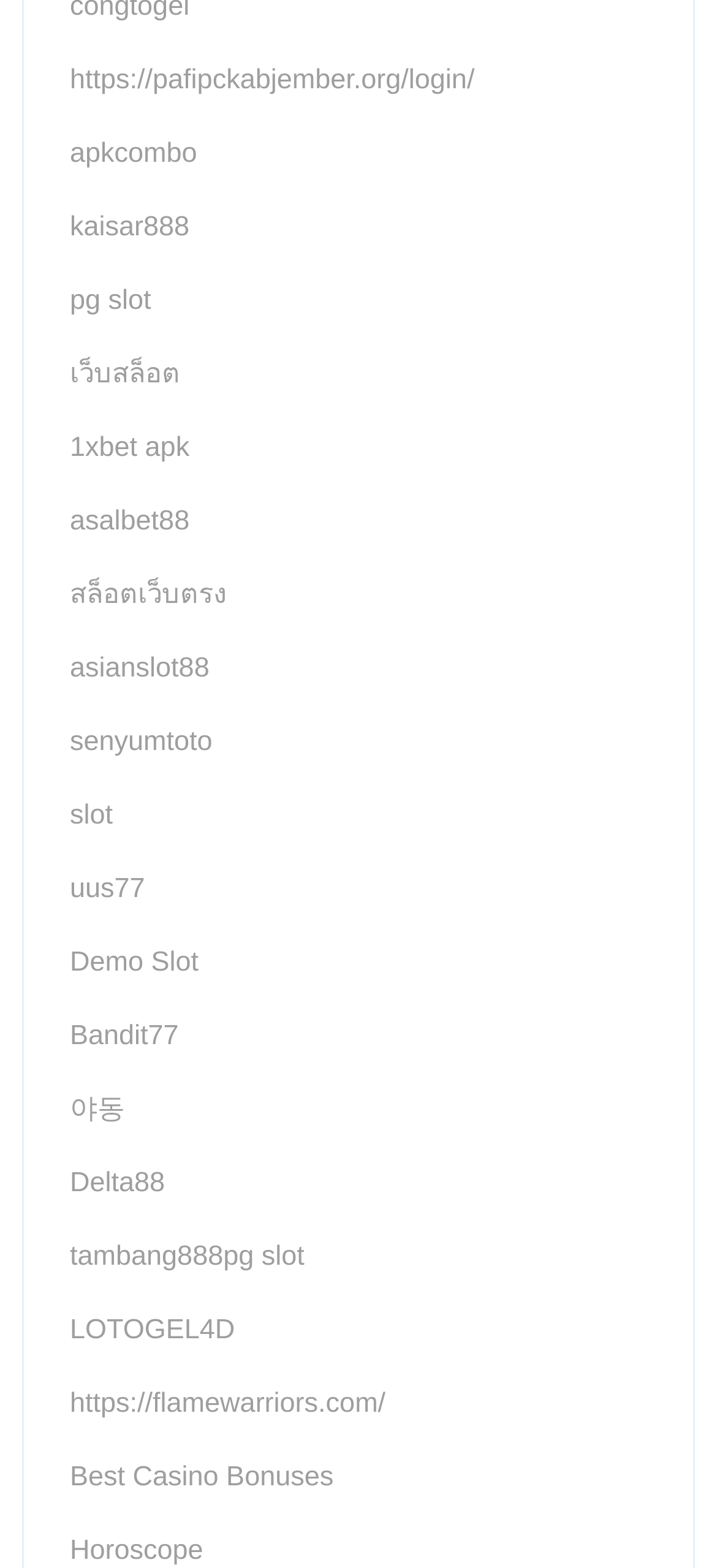What is the longest link text on the webpage? Using the information from the screenshot, answer with a single word or phrase.

Best Casino Bonuses